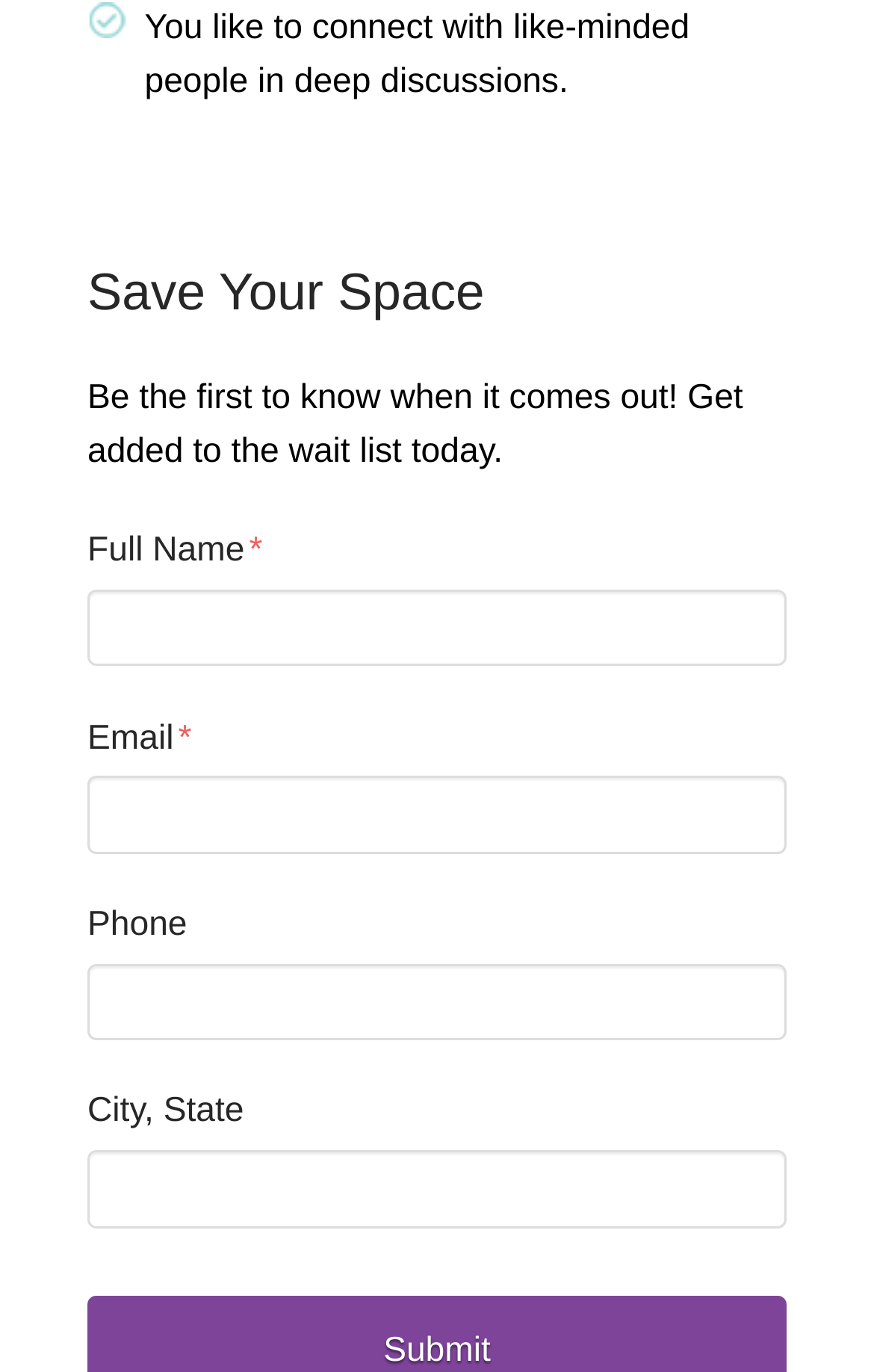Please provide a comprehensive response to the question based on the details in the image: How many input fields are there in the form?

The form has four input fields: Full Name, Email, Phone, and City, State. Each of these fields has a corresponding textbox where users can enter their information.